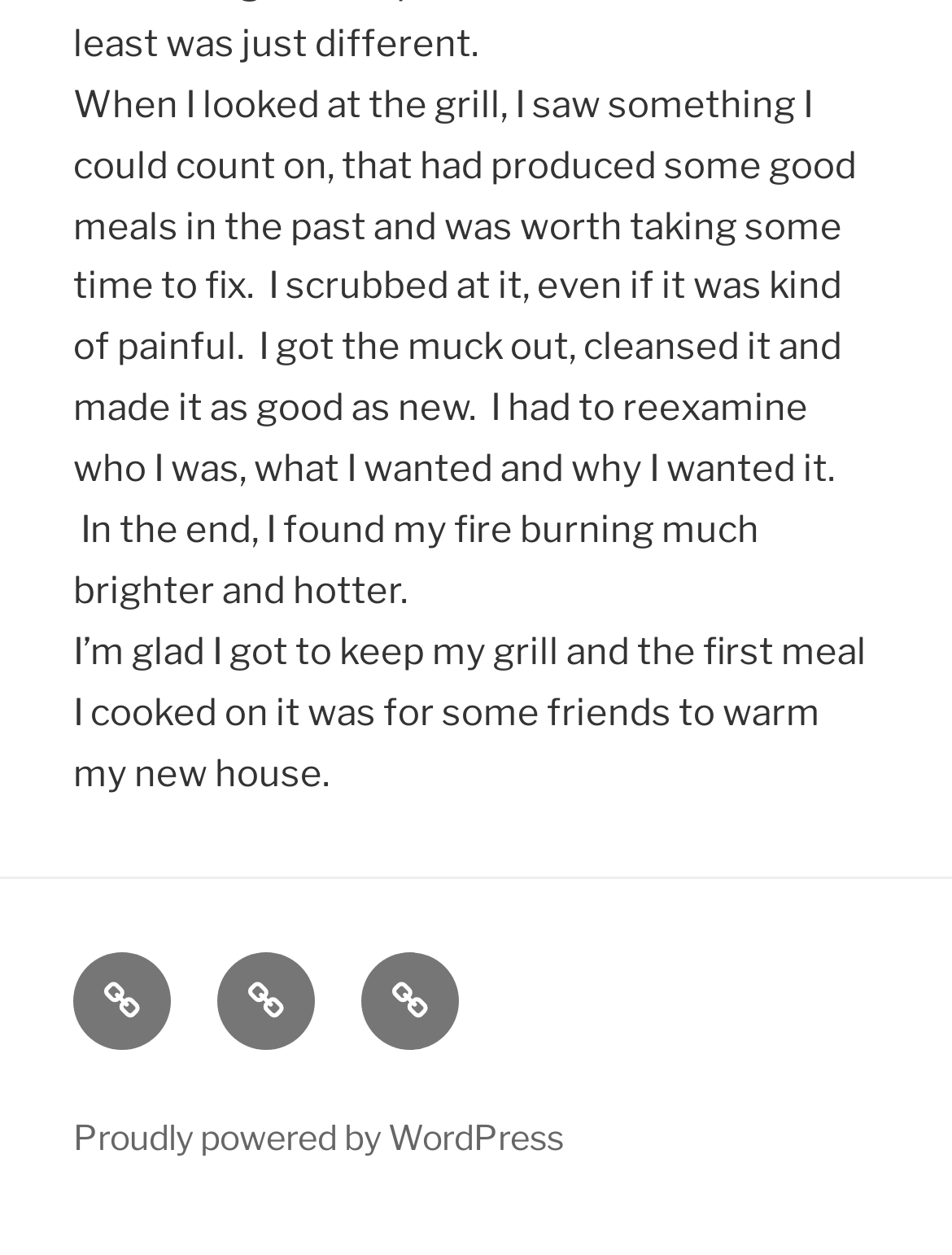How many links are in the footer social links menu?
Please provide a single word or phrase answer based on the image.

3